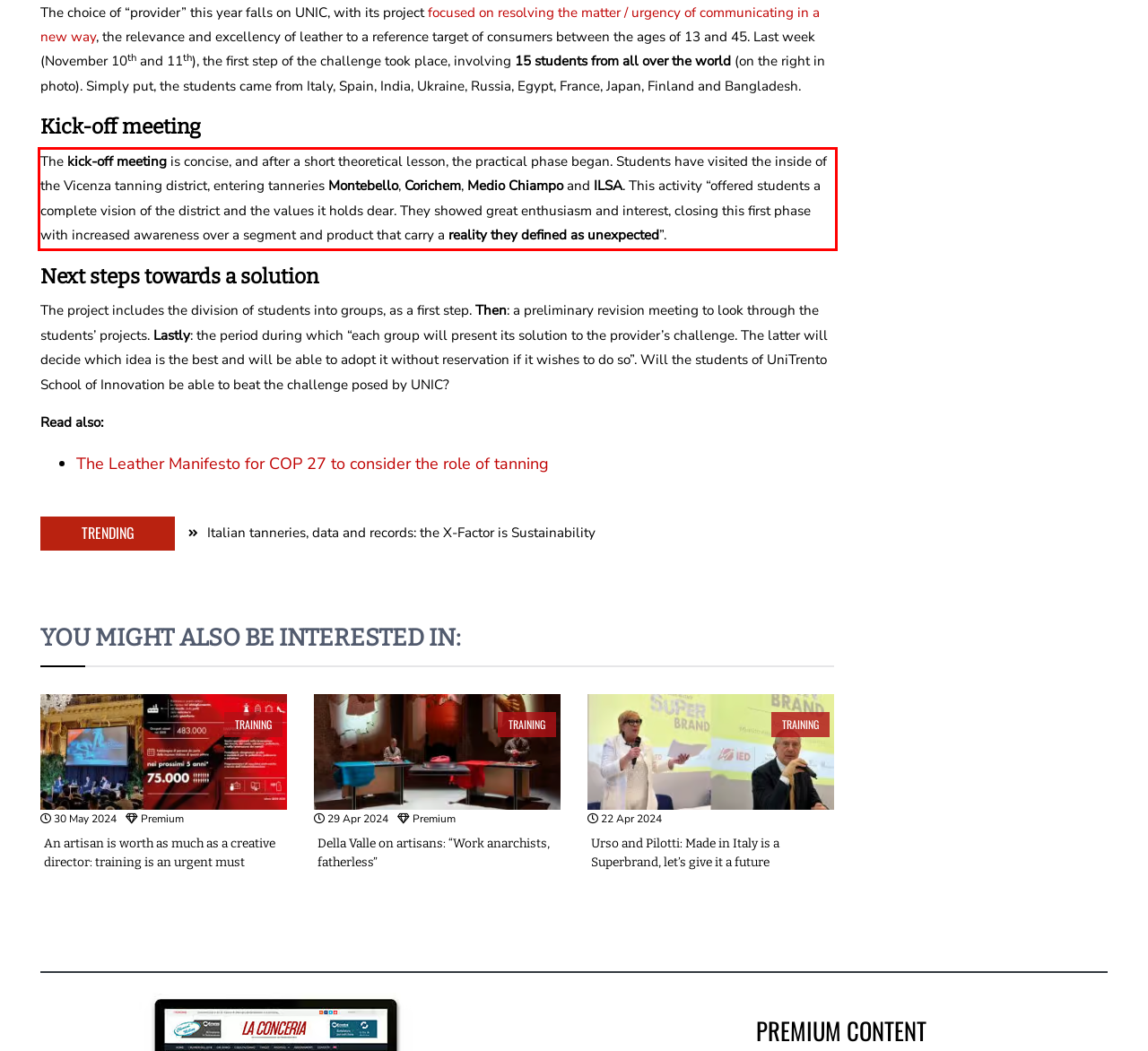Look at the screenshot of the webpage, locate the red rectangle bounding box, and generate the text content that it contains.

The kick-off meeting is concise, and after a short theoretical lesson, the practical phase began. Students have visited the inside of the Vicenza tanning district, entering tanneries Montebello, Corichem, Medio Chiampo and ILSA. This activity “offered students a complete vision of the district and the values it holds dear. They showed great enthusiasm and interest, closing this first phase with increased awareness over a segment and product that carry a reality they defined as unexpected”.